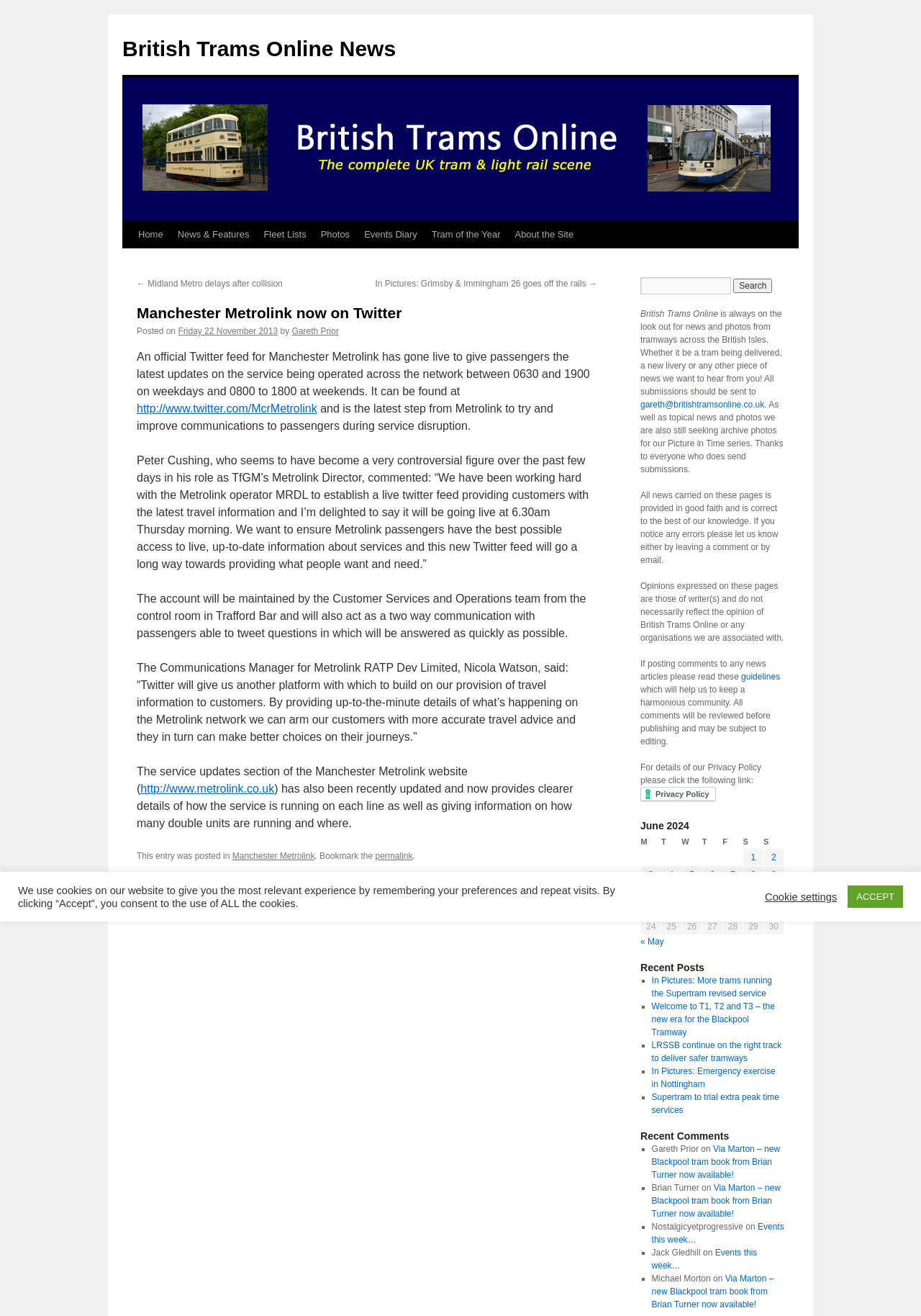Please respond to the question using a single word or phrase:
What is the name of the Twitter feed?

McrMetrolink